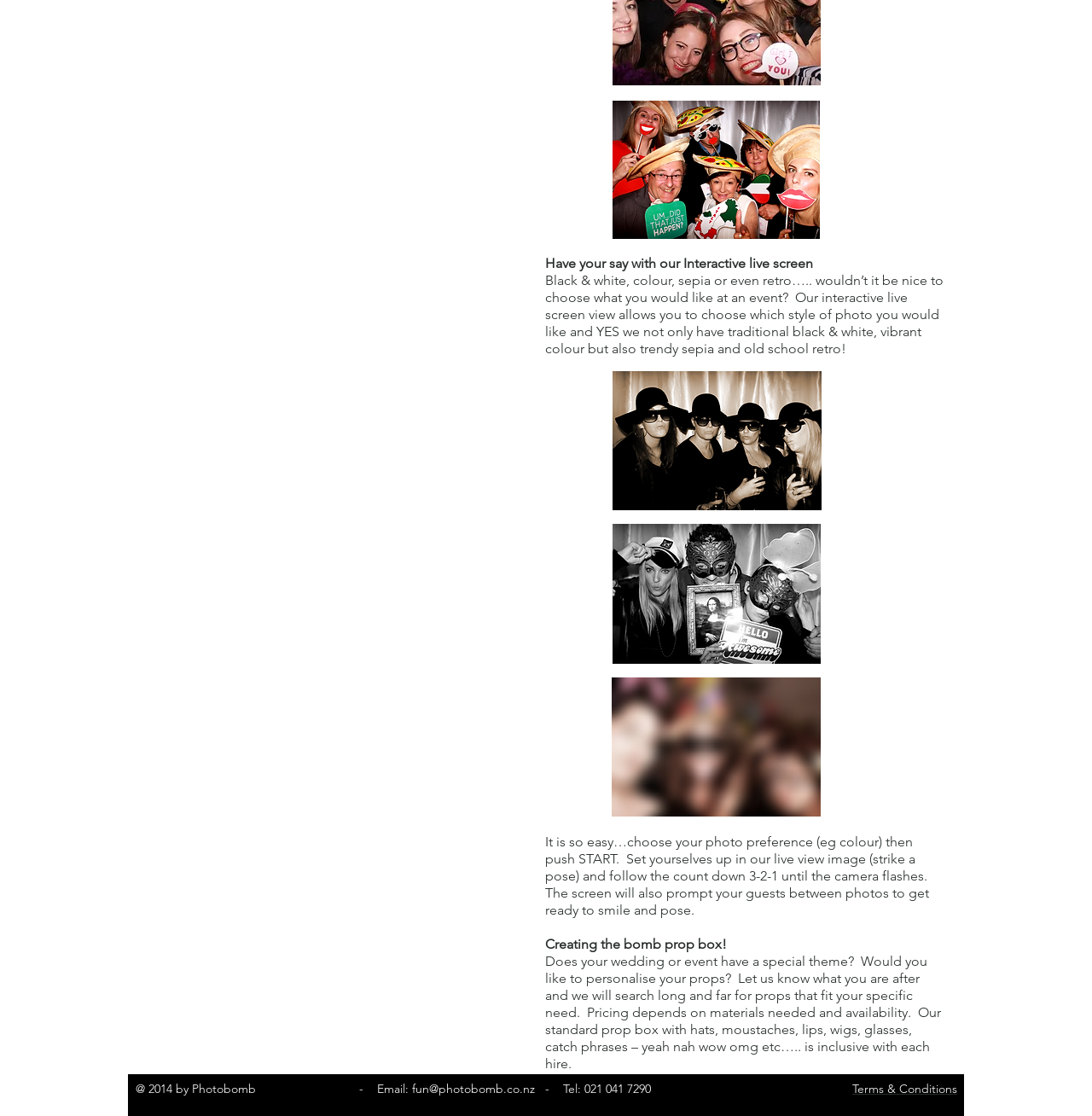From the element description: "fun@photobomb.co.nz", extract the bounding box coordinates of the UI element. The coordinates should be expressed as four float numbers between 0 and 1, in the order [left, top, right, bottom].

[0.377, 0.969, 0.49, 0.983]